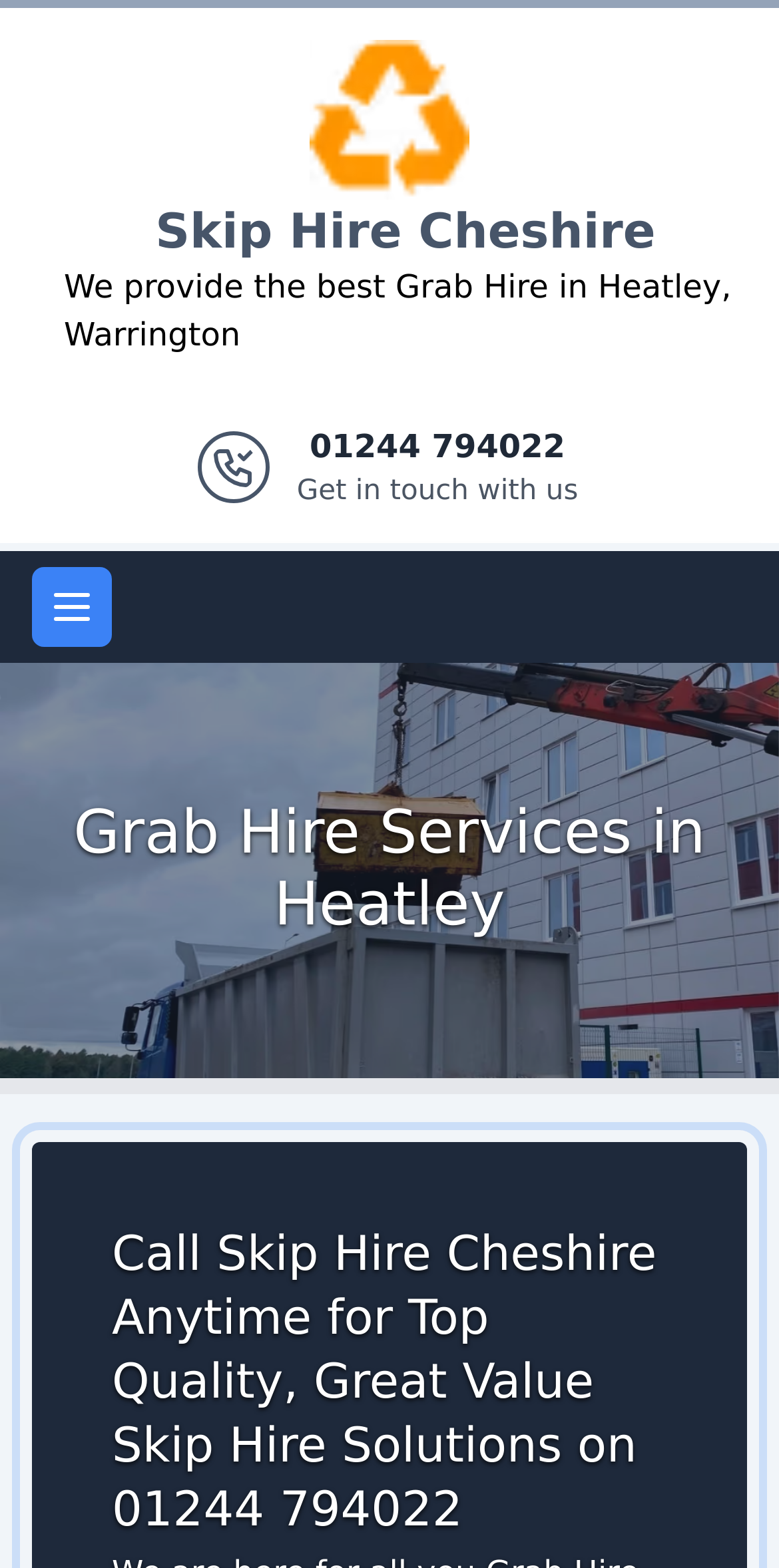Locate the heading on the webpage and return its text.

Grab Hire Services in Heatley